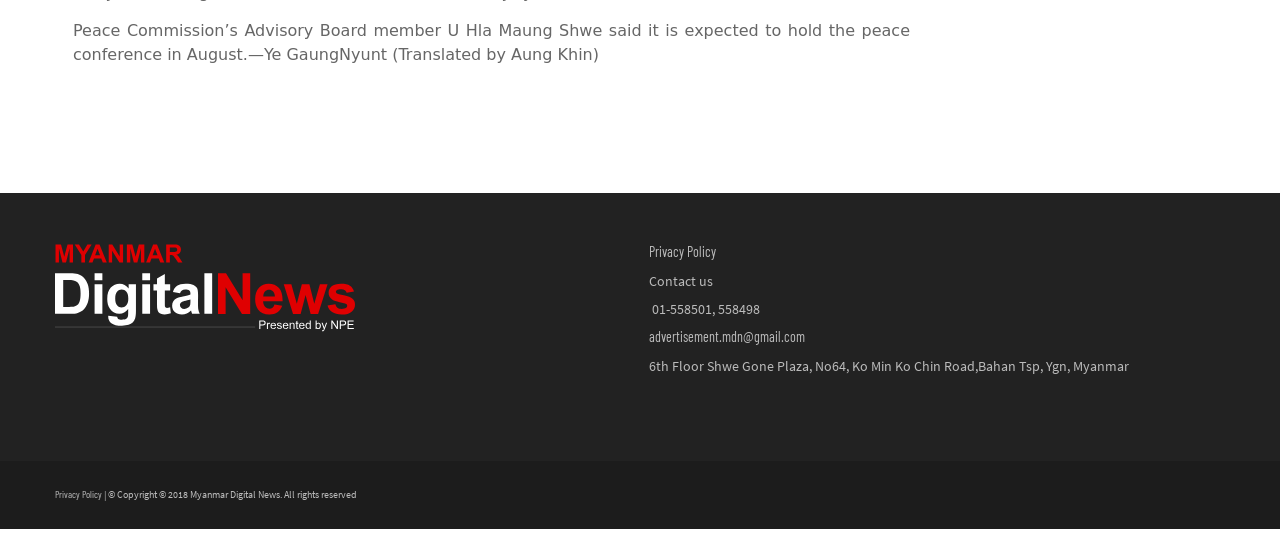What is the year of copyright?
Can you provide a detailed and comprehensive answer to the question?

The answer can be found in the StaticText element with the text '| © Copyright © 2018 Myanmar Digital News. All rights reserved' which is located at the bottom of the webpage.